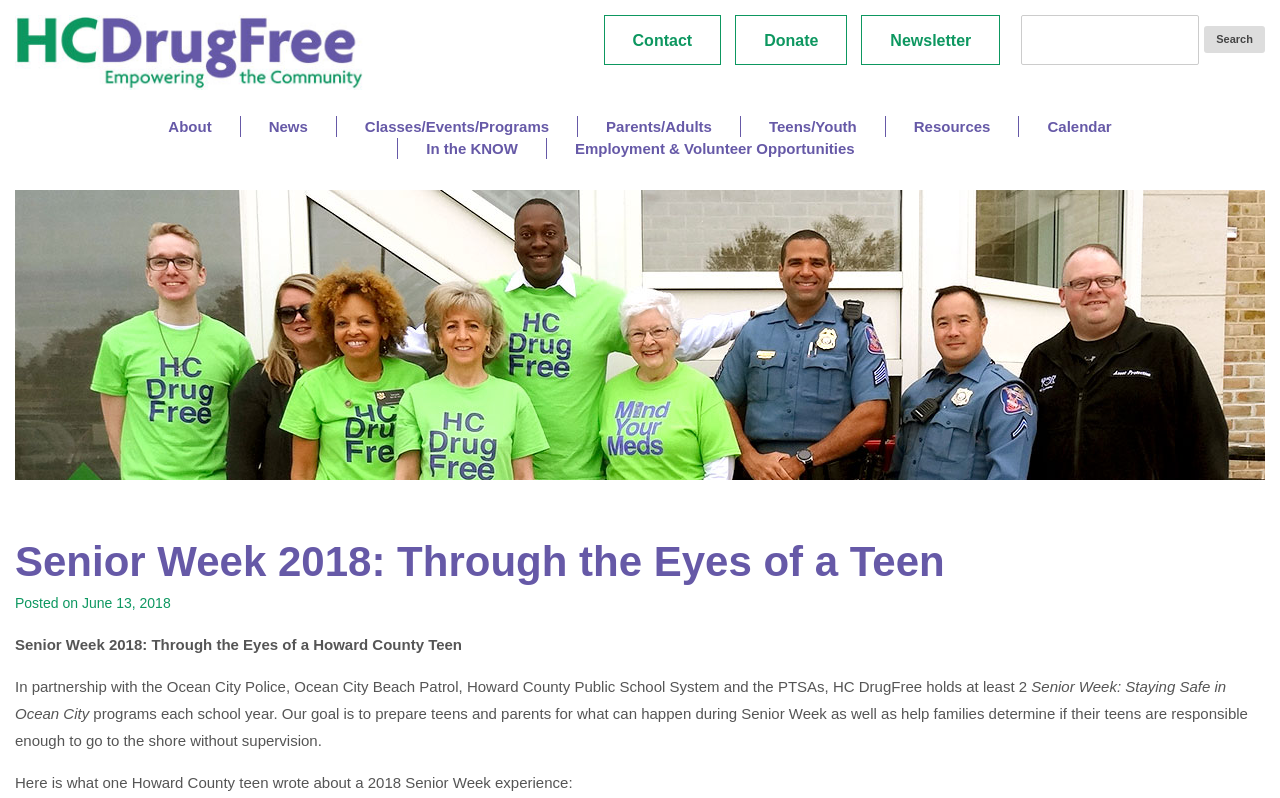Answer the question using only a single word or phrase: 
What is the name of the organization?

HC DrugFree